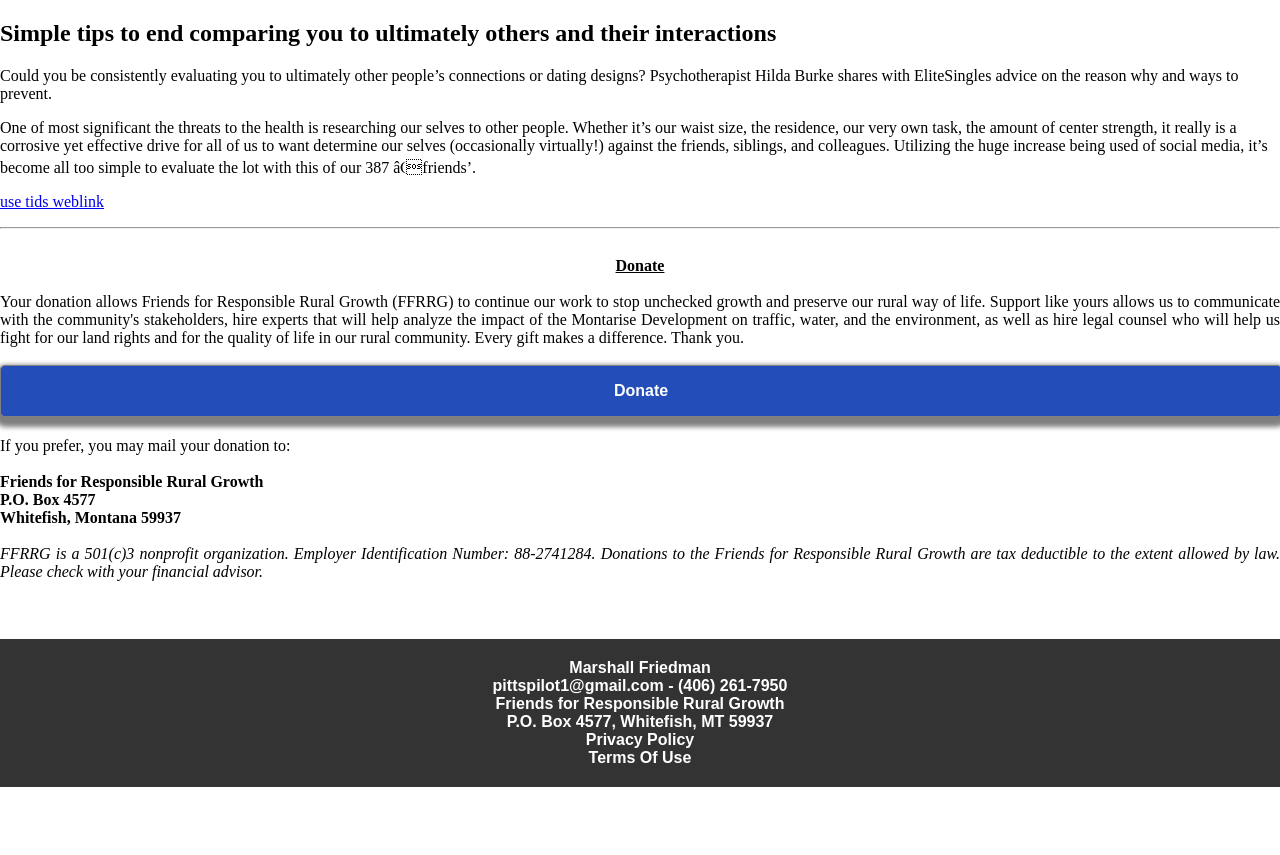Create an elaborate caption that covers all aspects of the webpage.

This webpage is about Friends for Responsible Rural Growth (FFRRG), a nonprofit organization focused on preserving the rural character of their community. 

At the top of the page, there is a heading that seems out of place, titled "Simple tips to end comparing you to ultimately others and their interactions." Below this heading, there are two paragraphs of text discussing the negative effects of comparing oneself to others, especially on social media. 

Following these paragraphs, there is a link to "use tids weblink." A horizontal separator line divides this section from the rest of the page.

On the left side of the page, there is a section dedicated to donations. The text "Donate" is prominently displayed, with a link to donate below it. The organization's mailing address and information about tax-deductible donations are also provided.

On the right side of the page, there is a section with contact information, including the name "Marshall Friedman," an email address, and a phone number. Below this, there is a repetition of the organization's name and mailing address.

At the bottom of the page, there are links to the organization's "Privacy Policy" and "Terms Of Use."